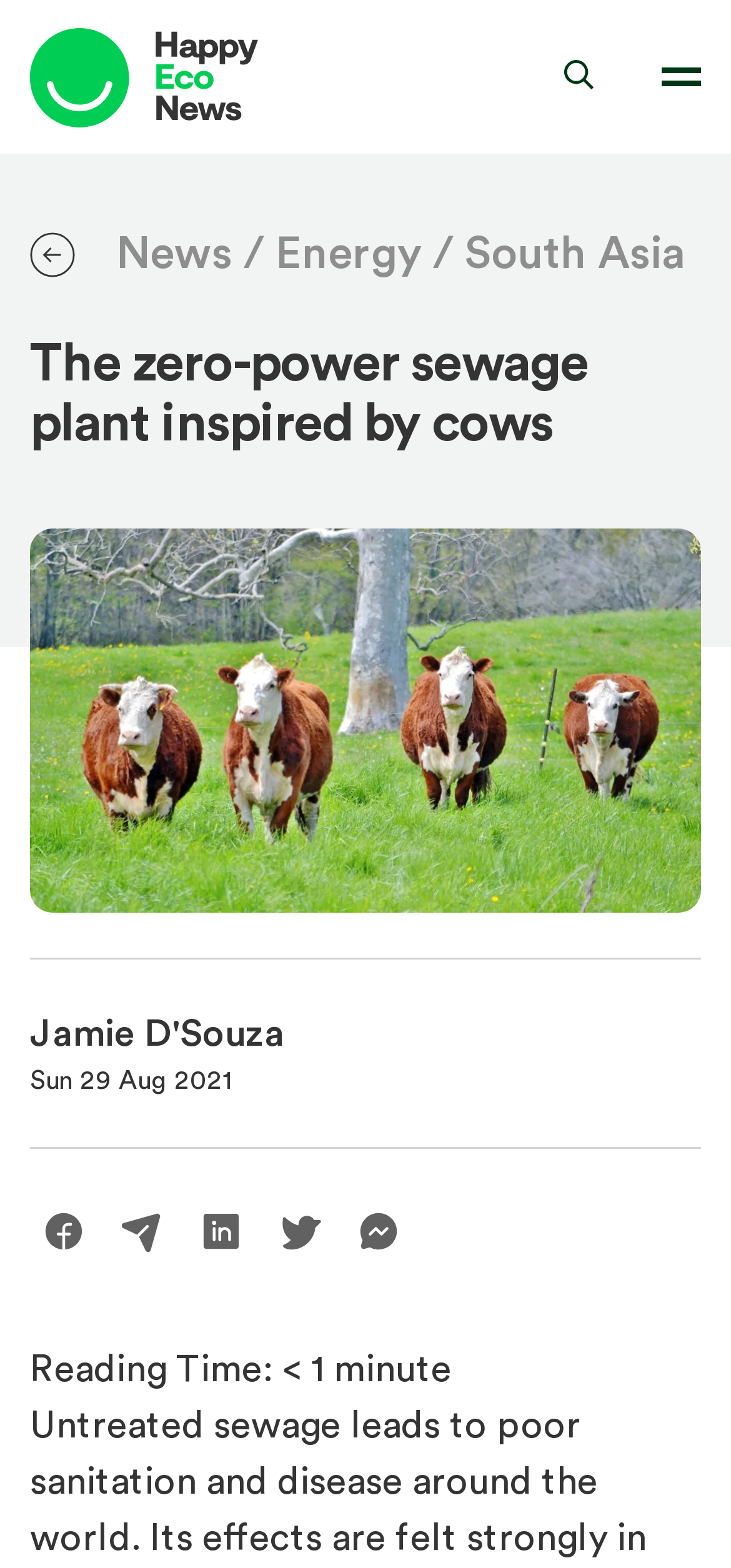Please specify the bounding box coordinates of the clickable section necessary to execute the following command: "Toggle navigation".

[0.905, 0.043, 0.959, 0.055]